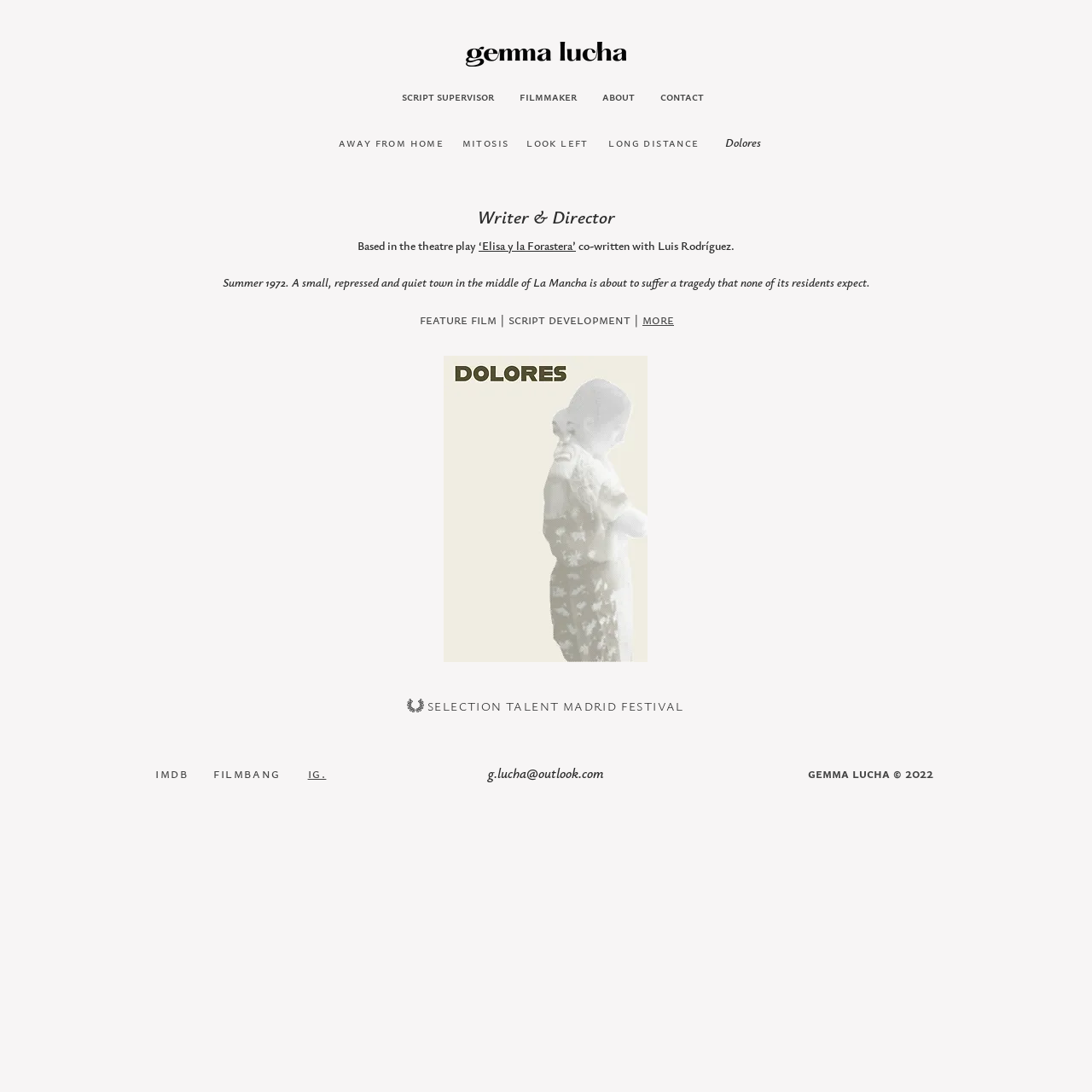What is the email address of Gemma Lucha?
Look at the image and respond with a one-word or short phrase answer.

g.lucha@outlook.com